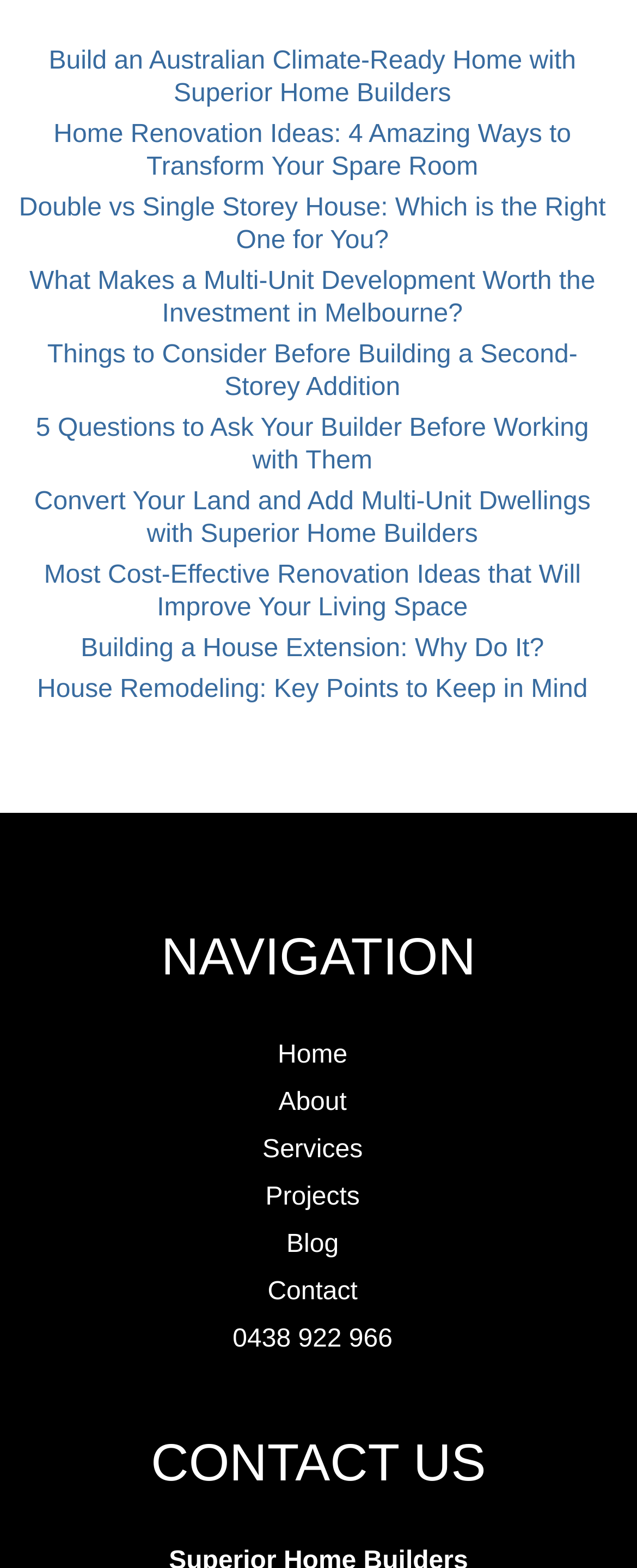Please find the bounding box coordinates of the section that needs to be clicked to achieve this instruction: "Navigate to the home page".

[0.436, 0.664, 0.545, 0.682]